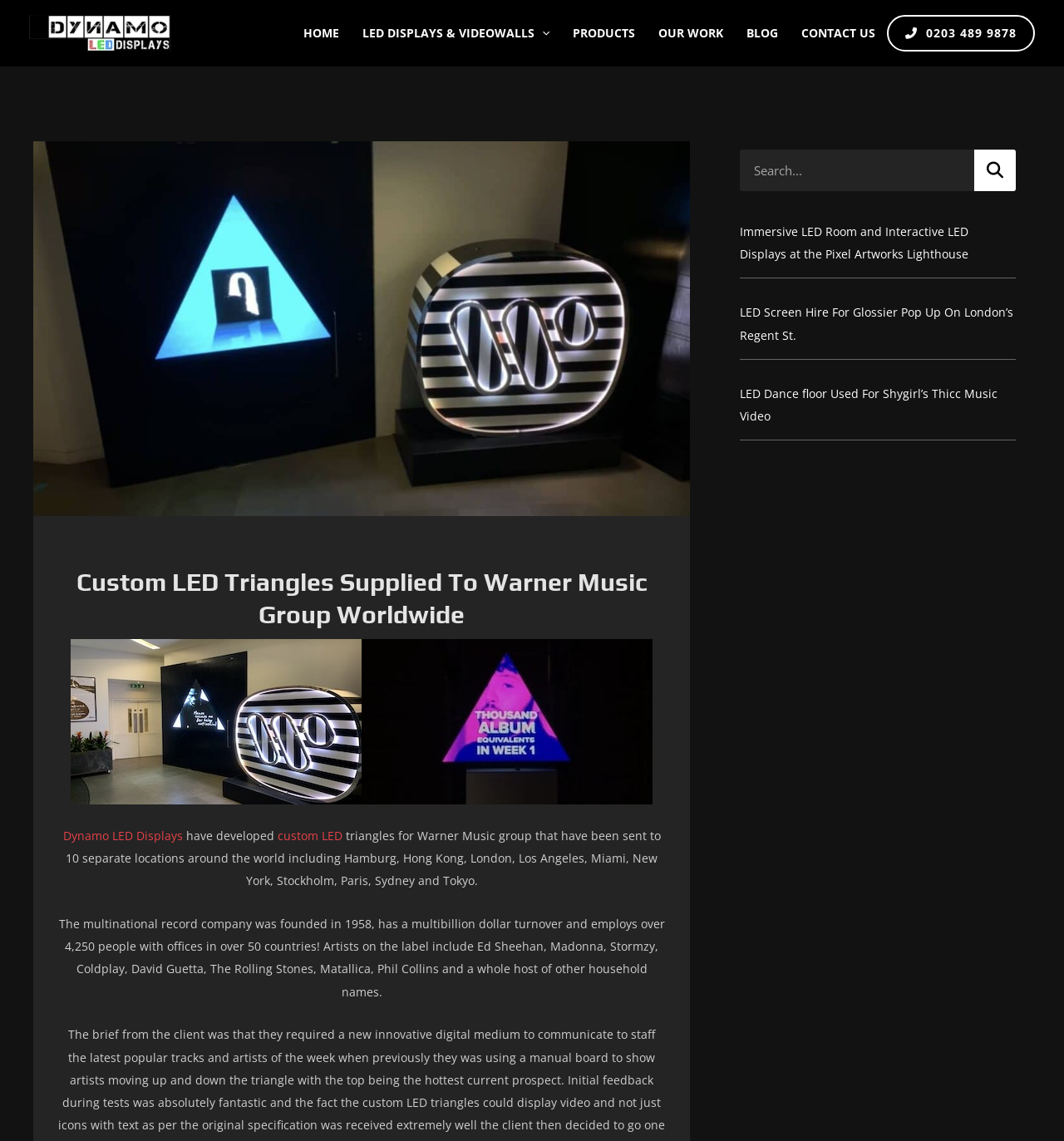Please provide a detailed answer to the question below by examining the image:
What is the name of the record company mentioned on the webpage?

The answer can be found in the heading 'Custom LED Triangles Supplied To Warner Music Group Worldwide' and also in the text 'The multinational record company was founded in 1958, has a multibillion dollar turnover and employs over 4,250 people with offices in over 50 countries!'.